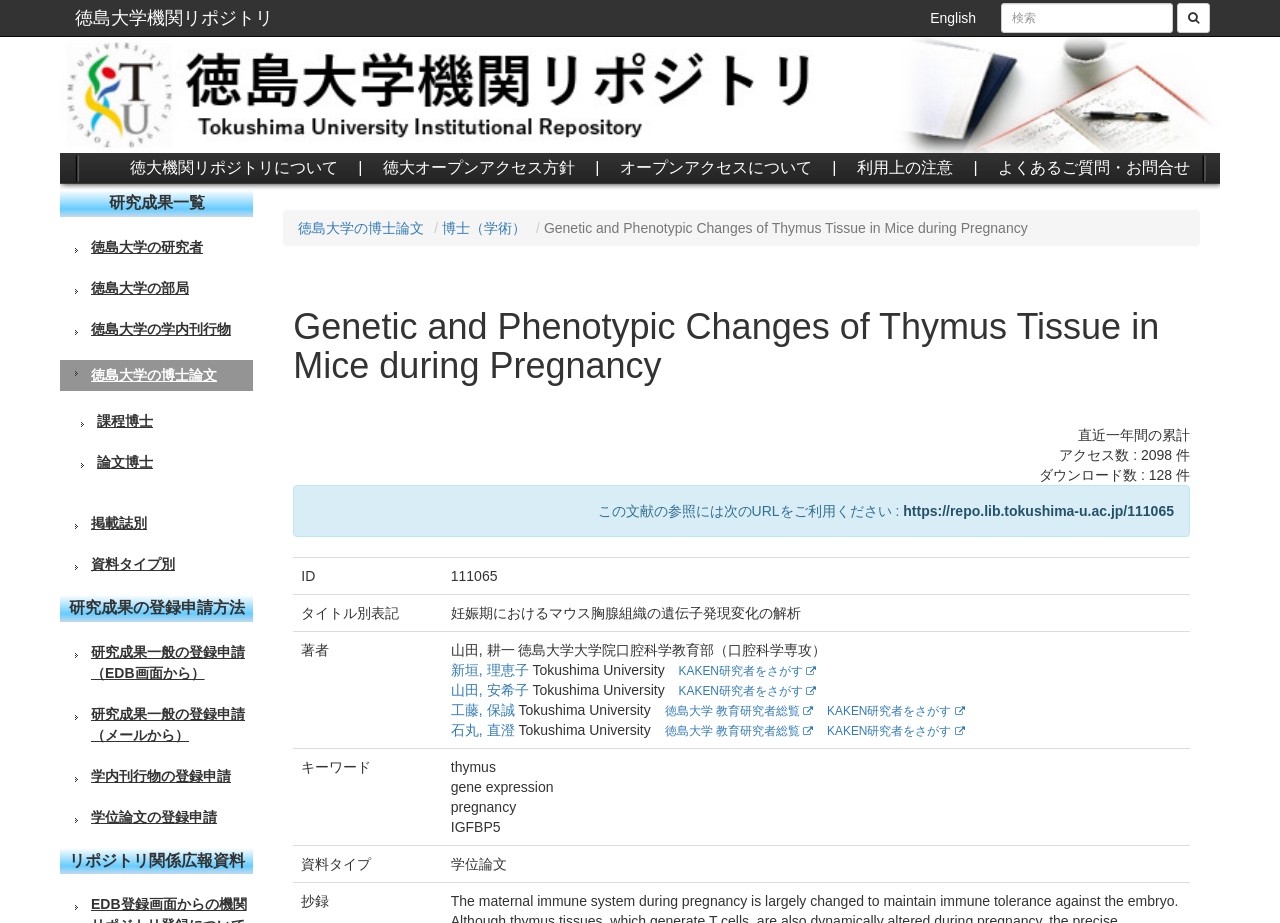How many downloads were there in the last year?
Using the visual information, answer the question in a single word or phrase.

128